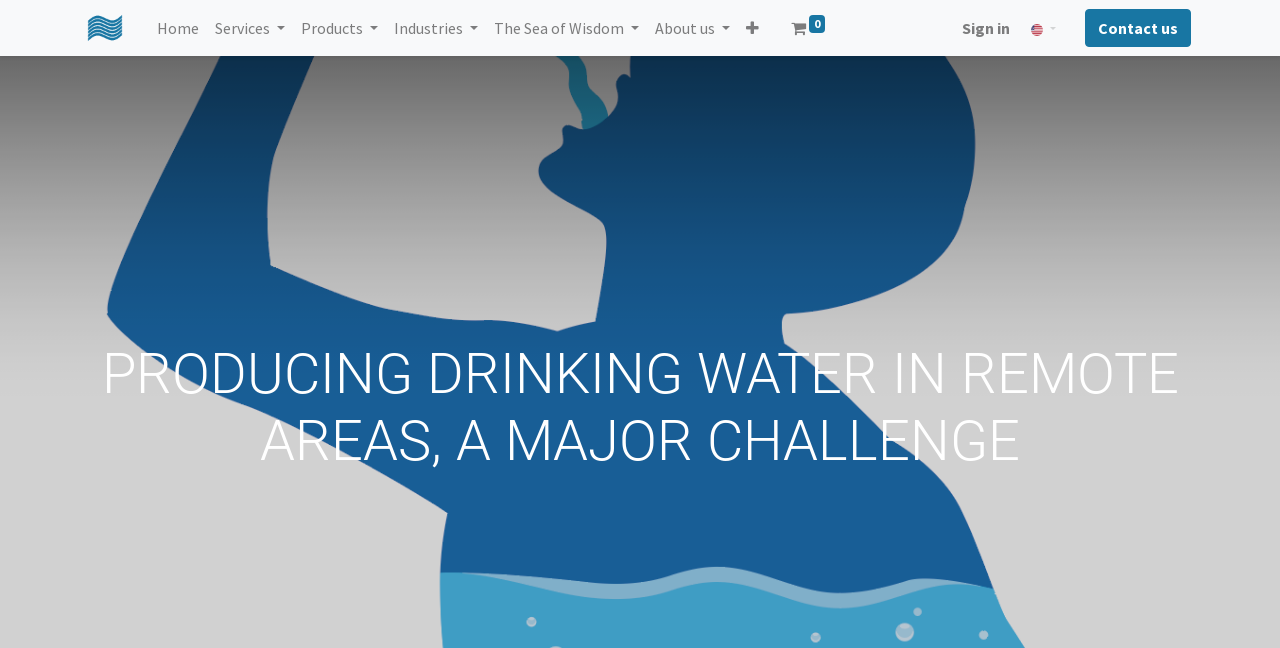What is the logo of Durpro?
Please provide a single word or phrase as your answer based on the image.

Image